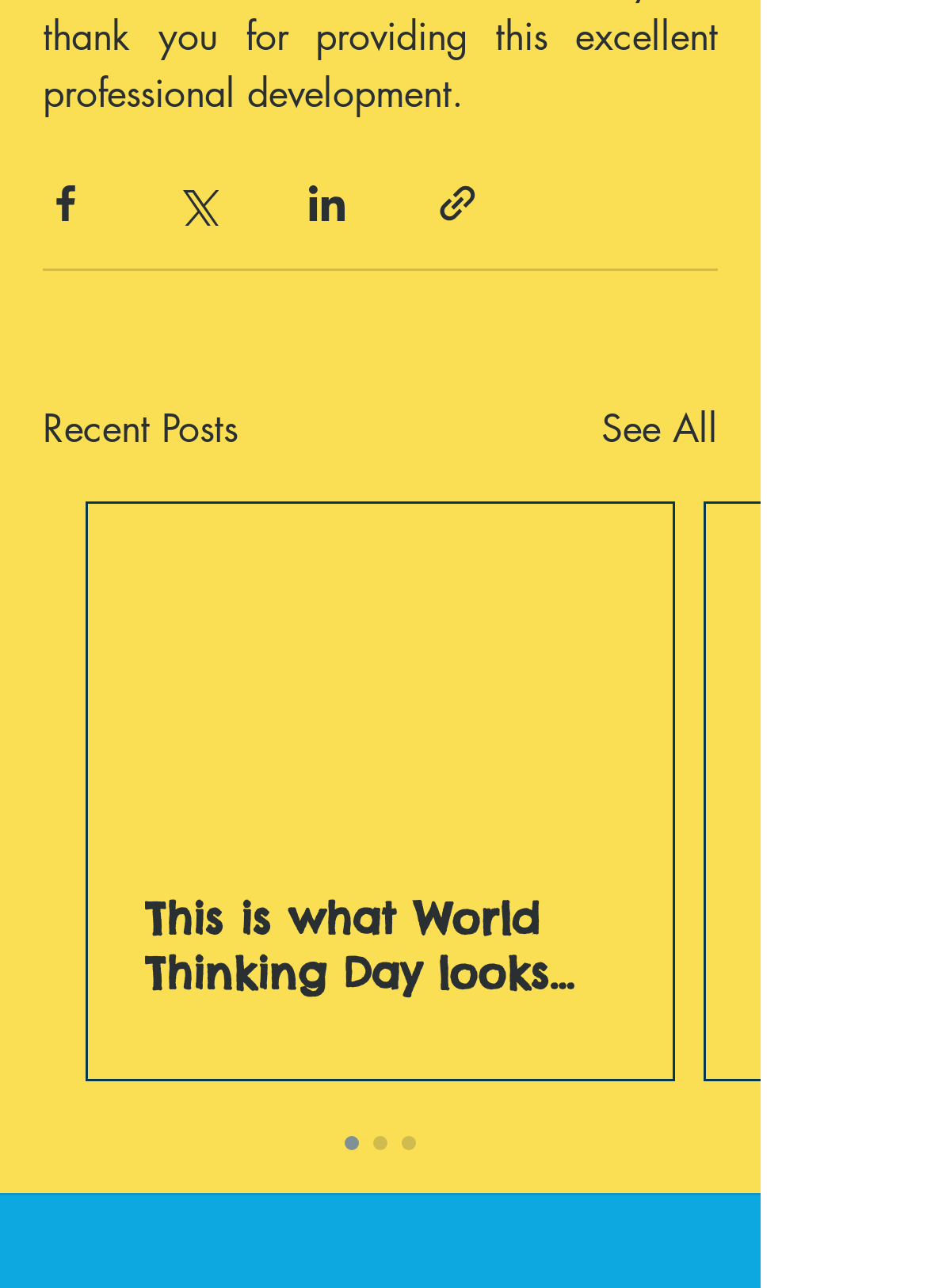Find the bounding box coordinates for the UI element that matches this description: "See All".

[0.649, 0.312, 0.774, 0.357]